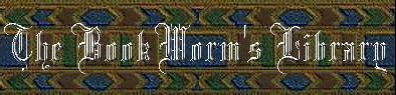Give a one-word or one-phrase response to the question:
What type of atmosphere does the image evoke?

Cozy and inviting